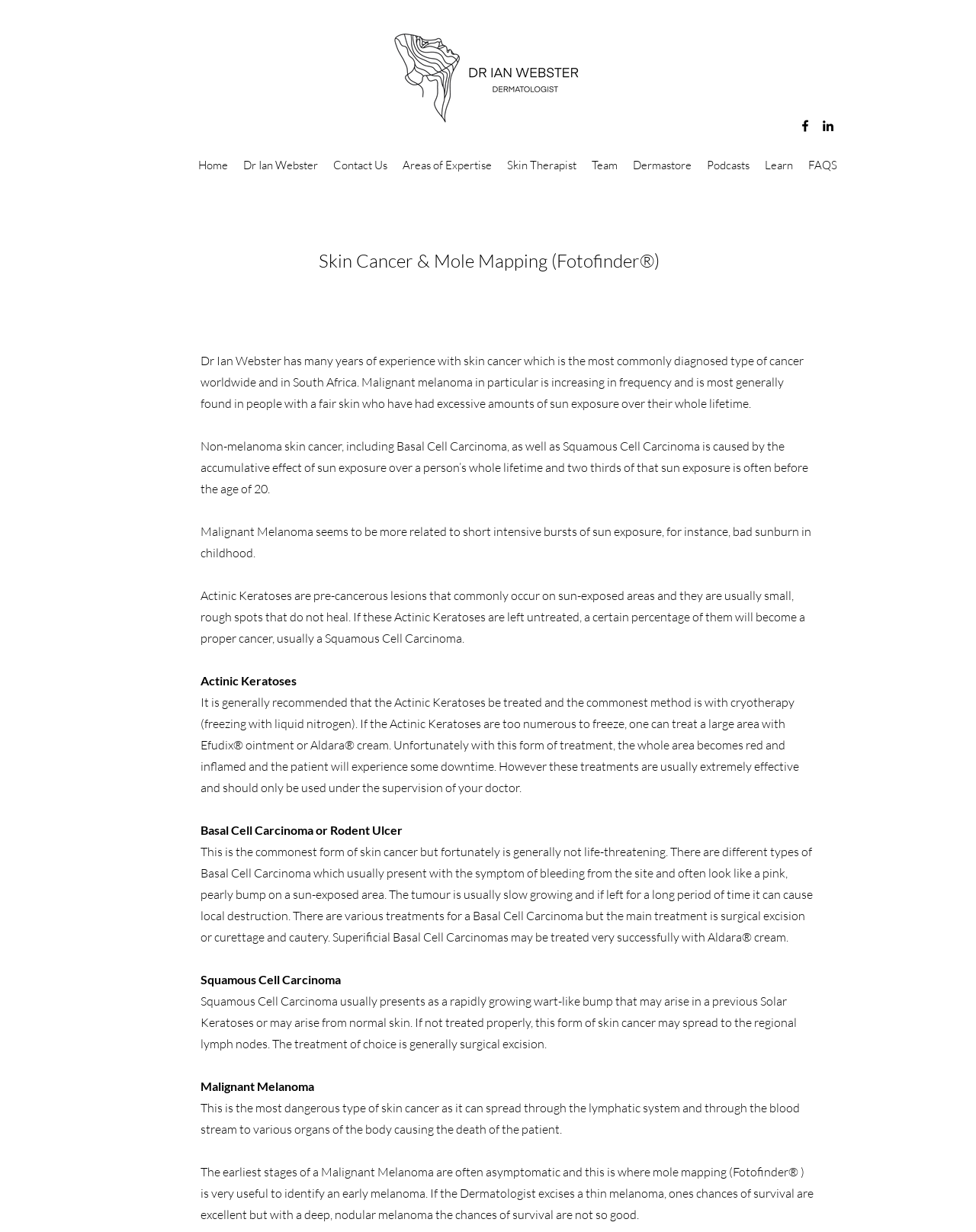Pinpoint the bounding box coordinates of the element that must be clicked to accomplish the following instruction: "Contact Dr Ian Webster". The coordinates should be in the format of four float numbers between 0 and 1, i.e., [left, top, right, bottom].

[0.334, 0.125, 0.405, 0.144]